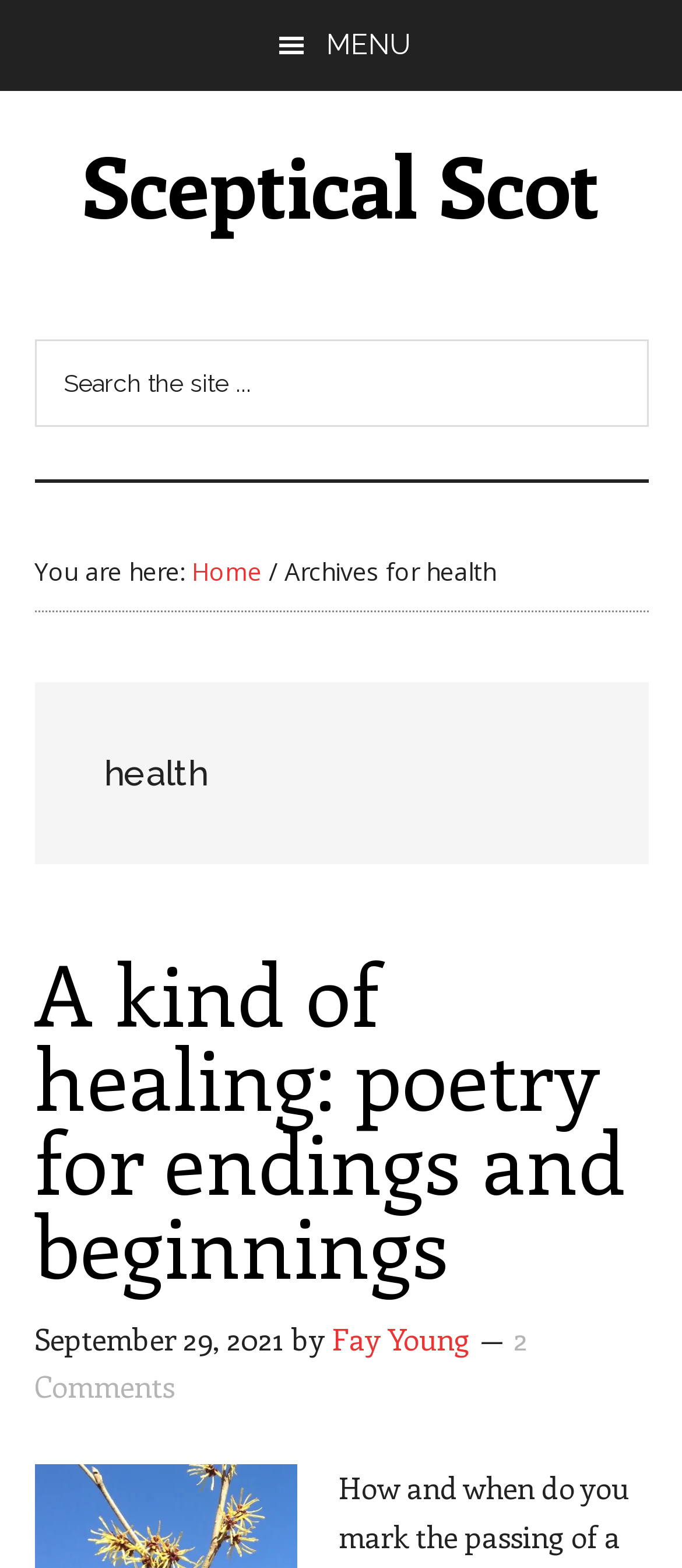Give an extensive and precise description of the webpage.

The webpage is an archive page for the "health" category on the Sceptical Scot website. At the top, there are three "Skip to" links, allowing users to navigate to the main content, primary sidebar, or footer. Next to these links, there is a menu button with a hamburger icon. 

Below the menu button, the website's logo "Sceptical Scot" is displayed, accompanied by the tagline "Asking Questions. Seeking Answers." A search bar is located below the logo, with a placeholder text "Search the site..." and a search button on the right side with the text "SEARCH".

The webpage then displays a breadcrumb navigation, showing the current location as "Archives for health". Below this, there is a heading "health" that serves as a title for the archive page. 

The main content of the page is a list of articles, with the first article titled "A kind of healing: poetry for endings and beginnings". This article is displayed with a link to the full article, the publication date "September 29, 2021", the author "Fay Young", and a link to "2 Comments".